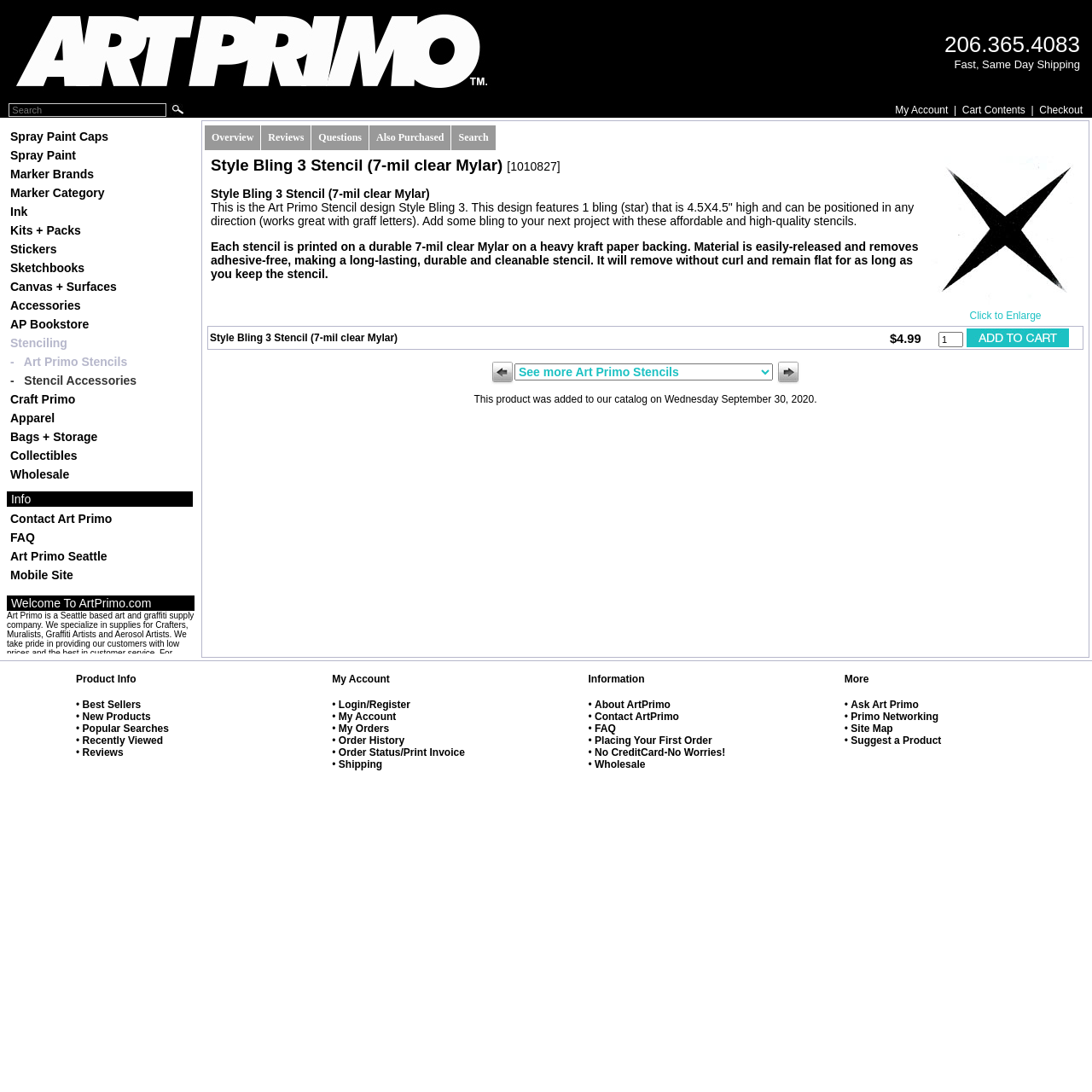What is the name of the stencil design?
Please give a detailed and elaborate explanation in response to the question.

The name of the stencil design can be found in the product description, which states 'This is the Art Primo Stencil design Style Bling 3.'